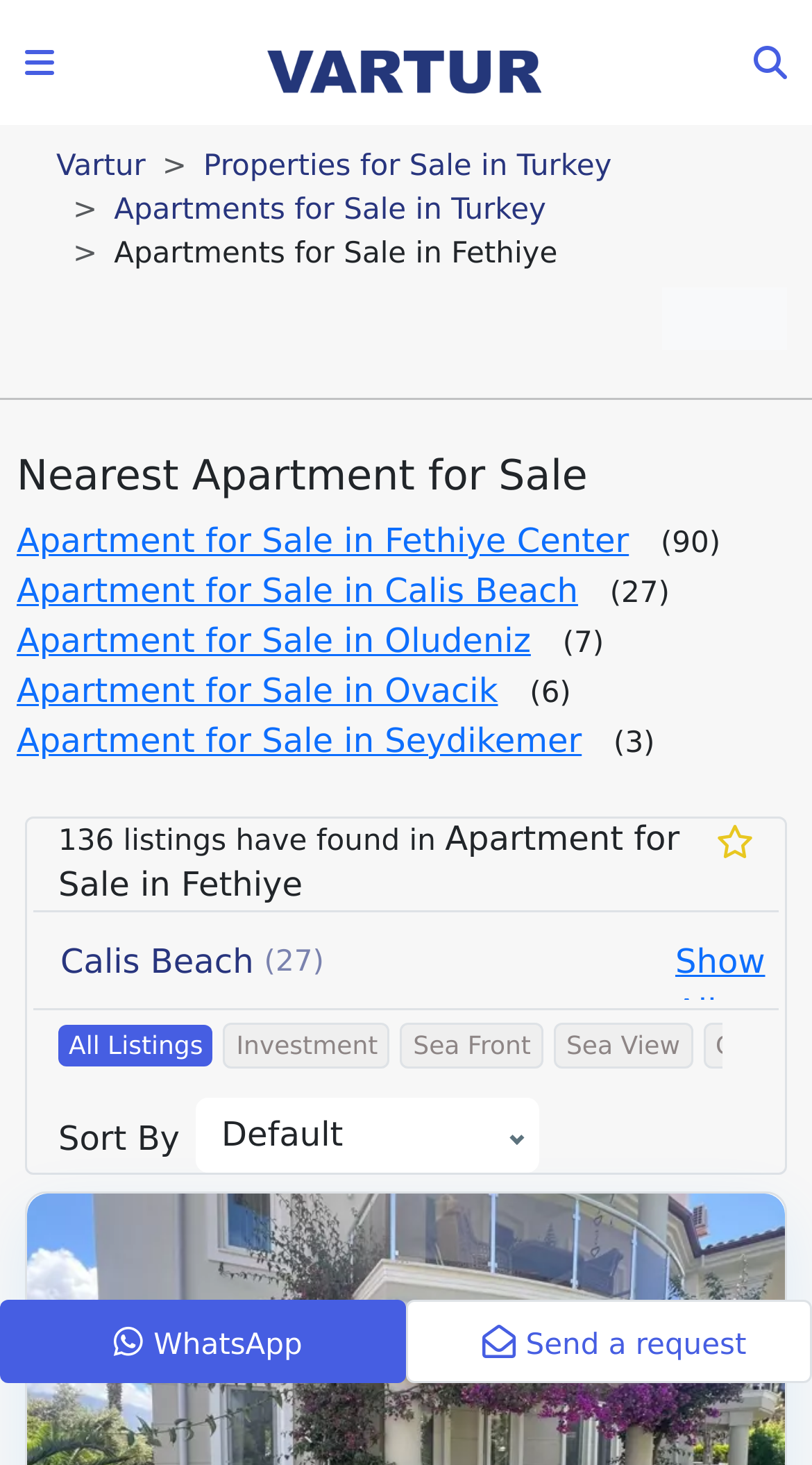Respond concisely with one word or phrase to the following query:
What is the name of the real estate company?

Vartur